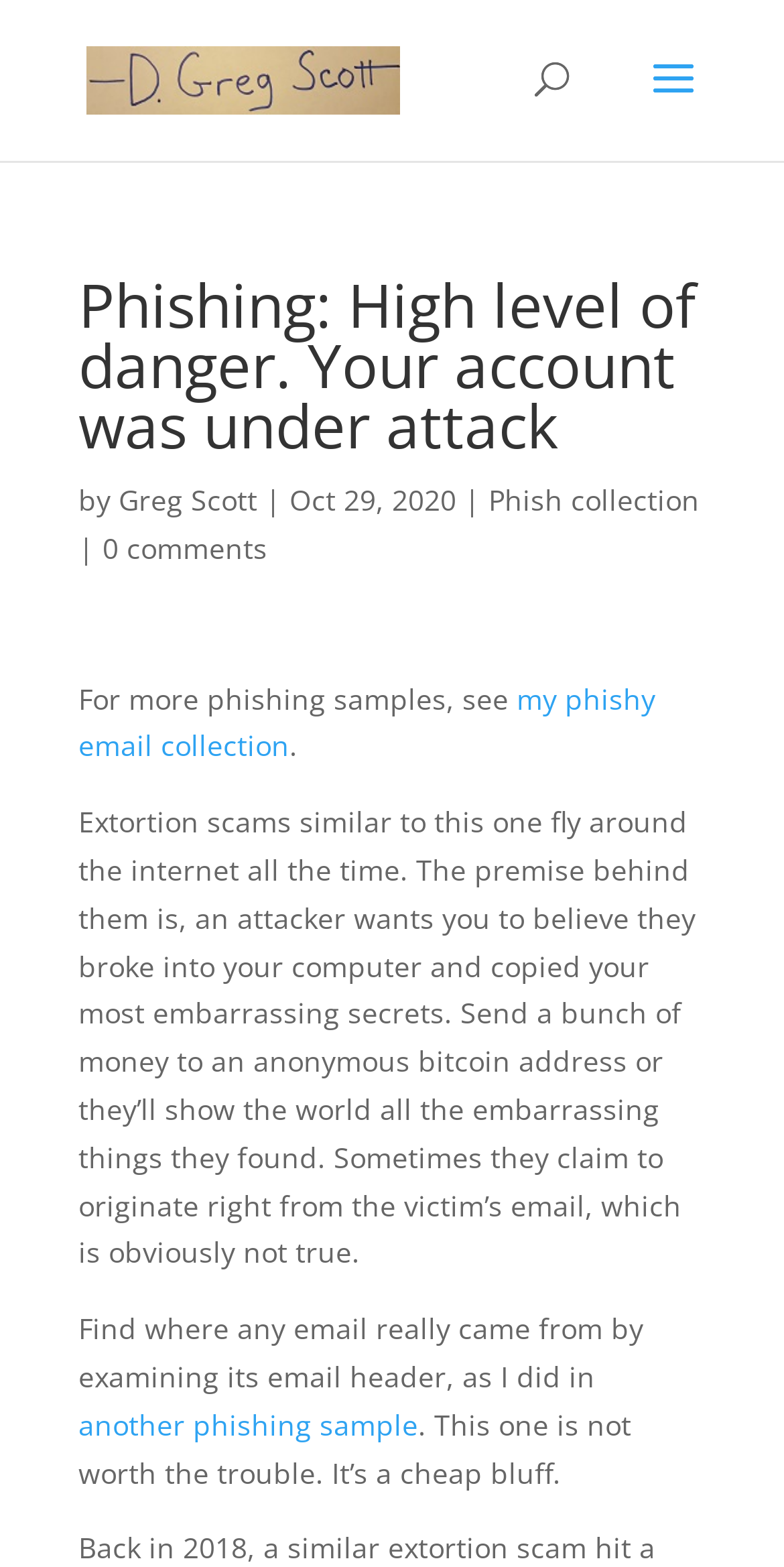Identify and provide the bounding box for the element described by: "my phishy email collection".

[0.1, 0.433, 0.836, 0.488]